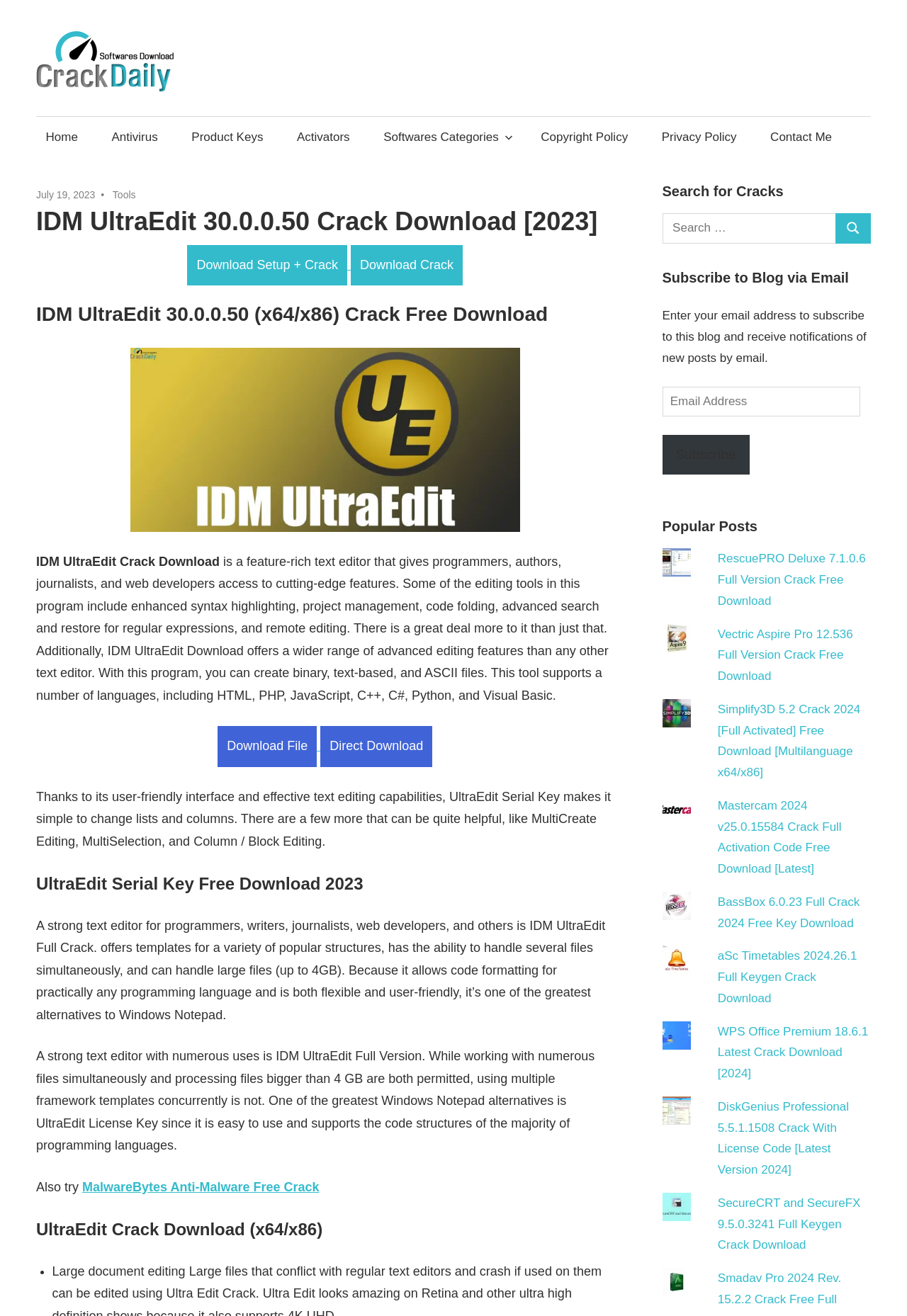Identify the bounding box of the HTML element described here: "parent_node: Daily Software Crack Updates". Provide the coordinates as four float numbers between 0 and 1: [left, top, right, bottom].

[0.04, 0.021, 0.205, 0.031]